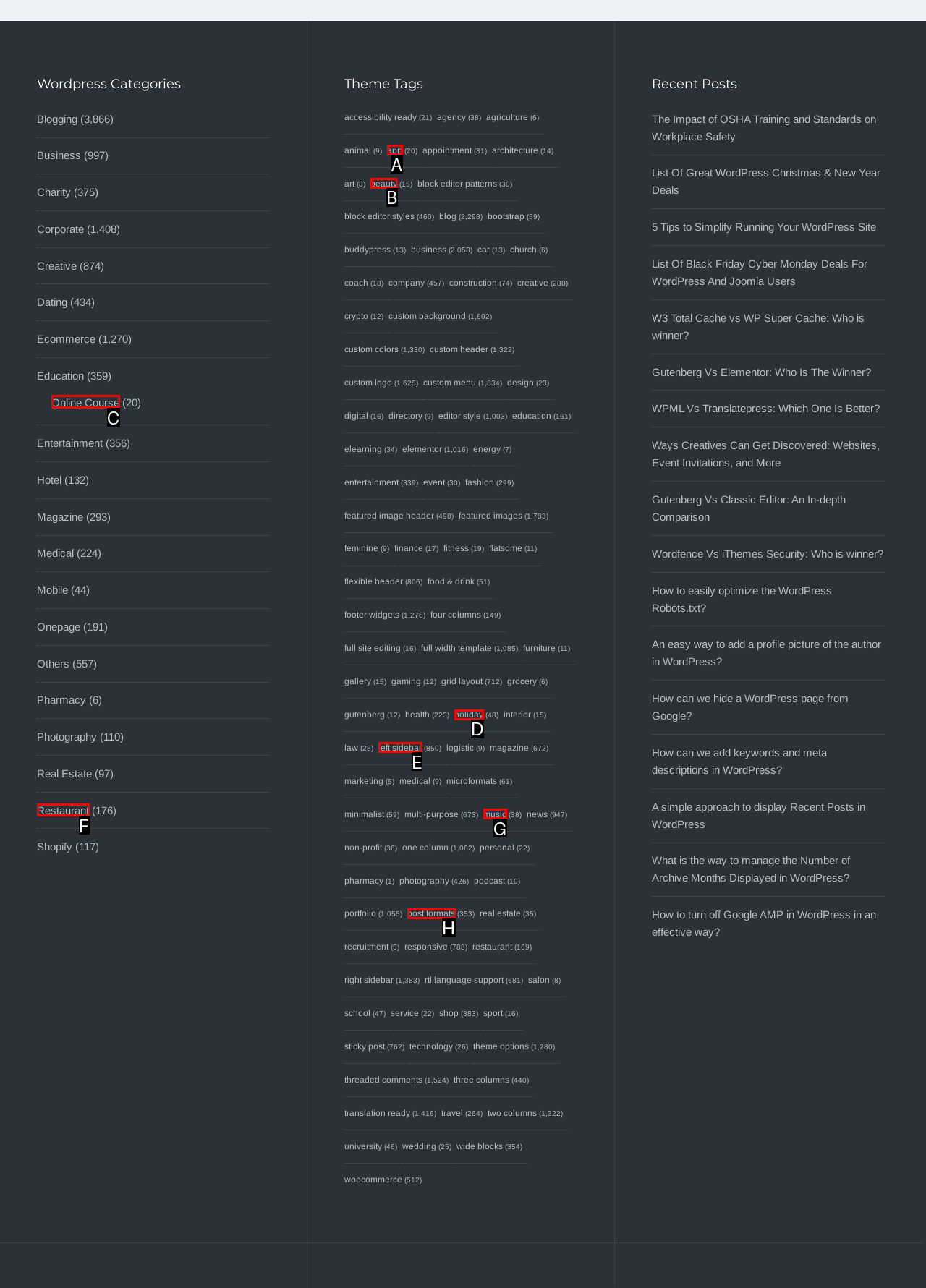Point out the option that needs to be clicked to fulfill the following instruction: contact the company
Answer with the letter of the appropriate choice from the listed options.

None